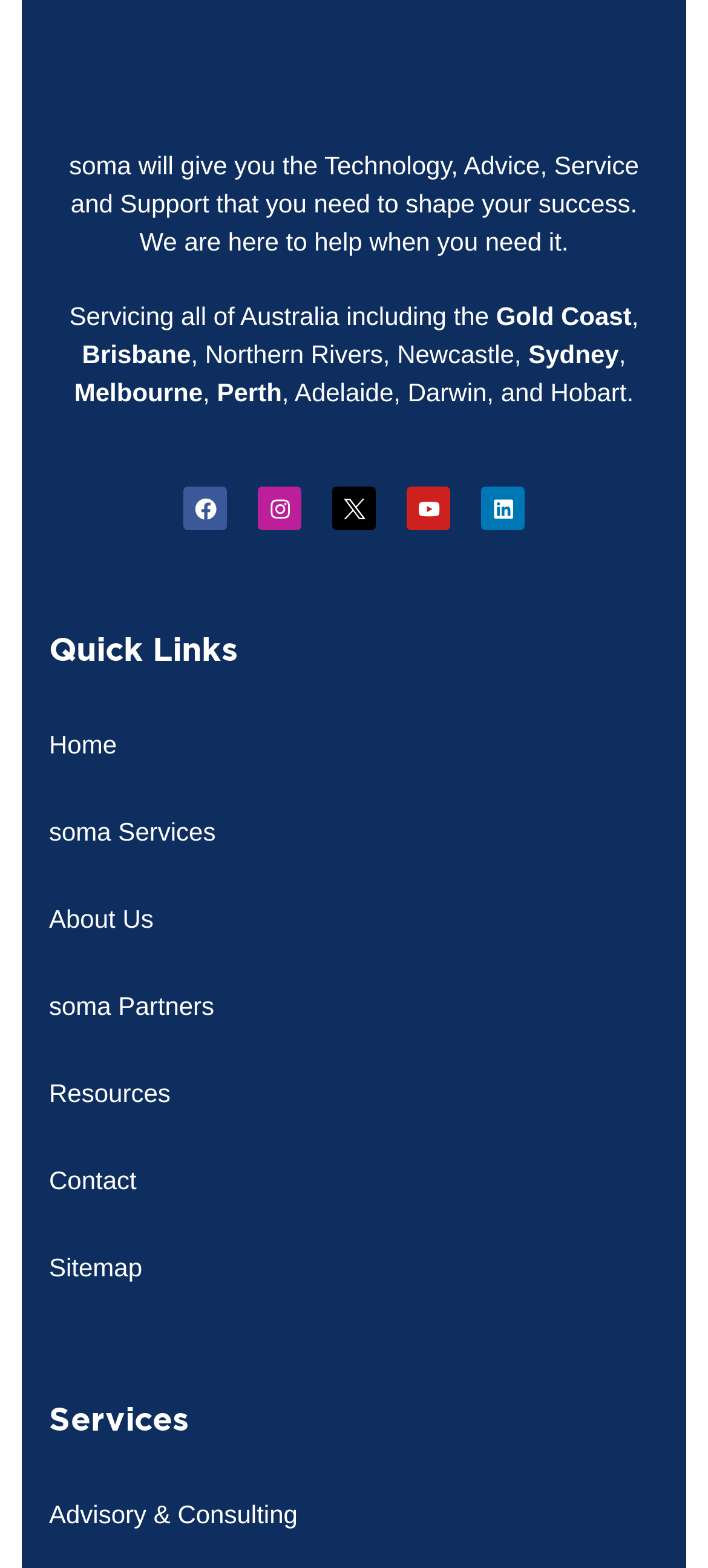Please identify the bounding box coordinates of the area that needs to be clicked to fulfill the following instruction: "learn about soma Services."

[0.069, 0.503, 0.931, 0.558]